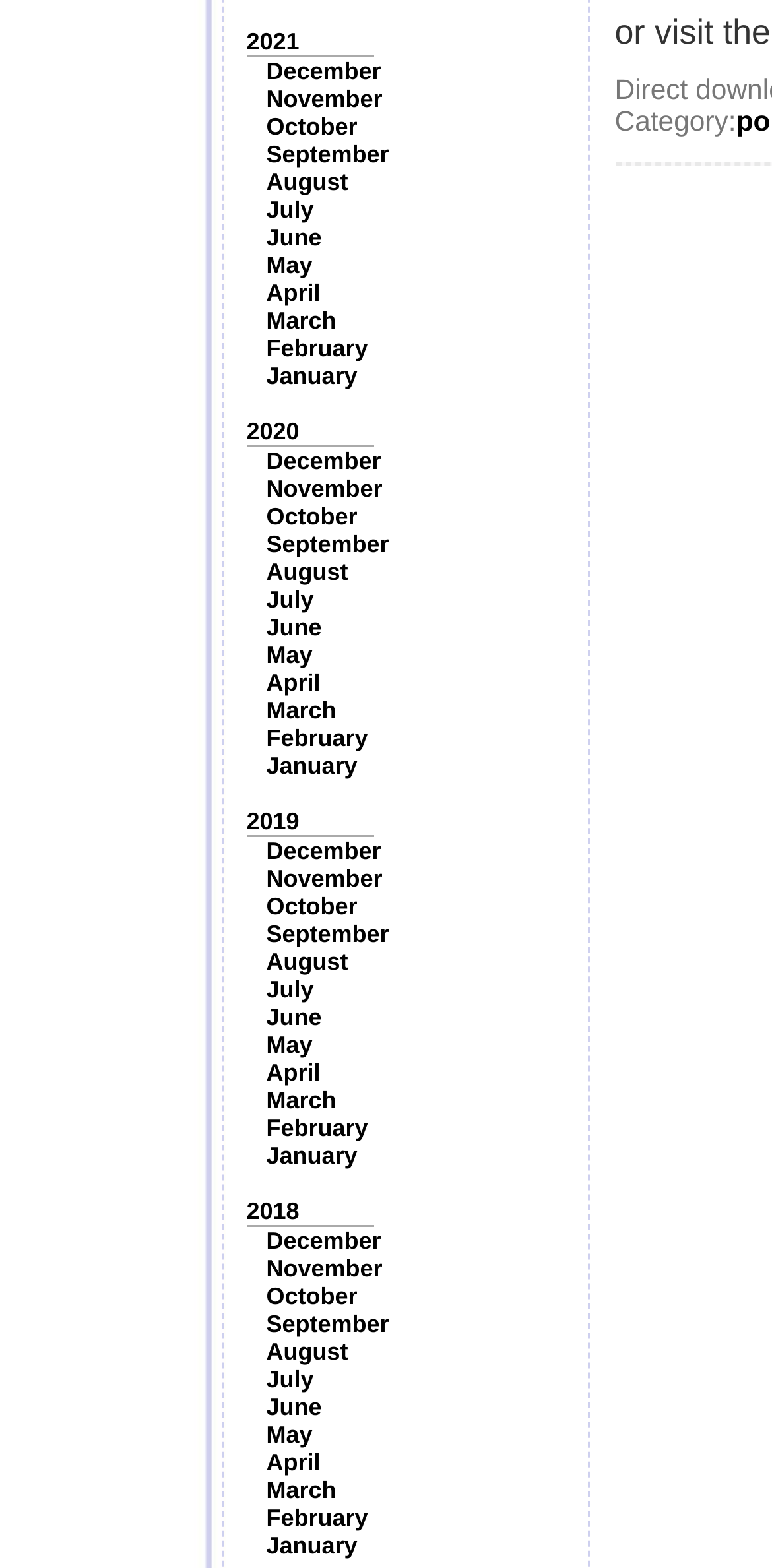Please specify the bounding box coordinates for the clickable region that will help you carry out the instruction: "Subscribe to the newsletter".

None